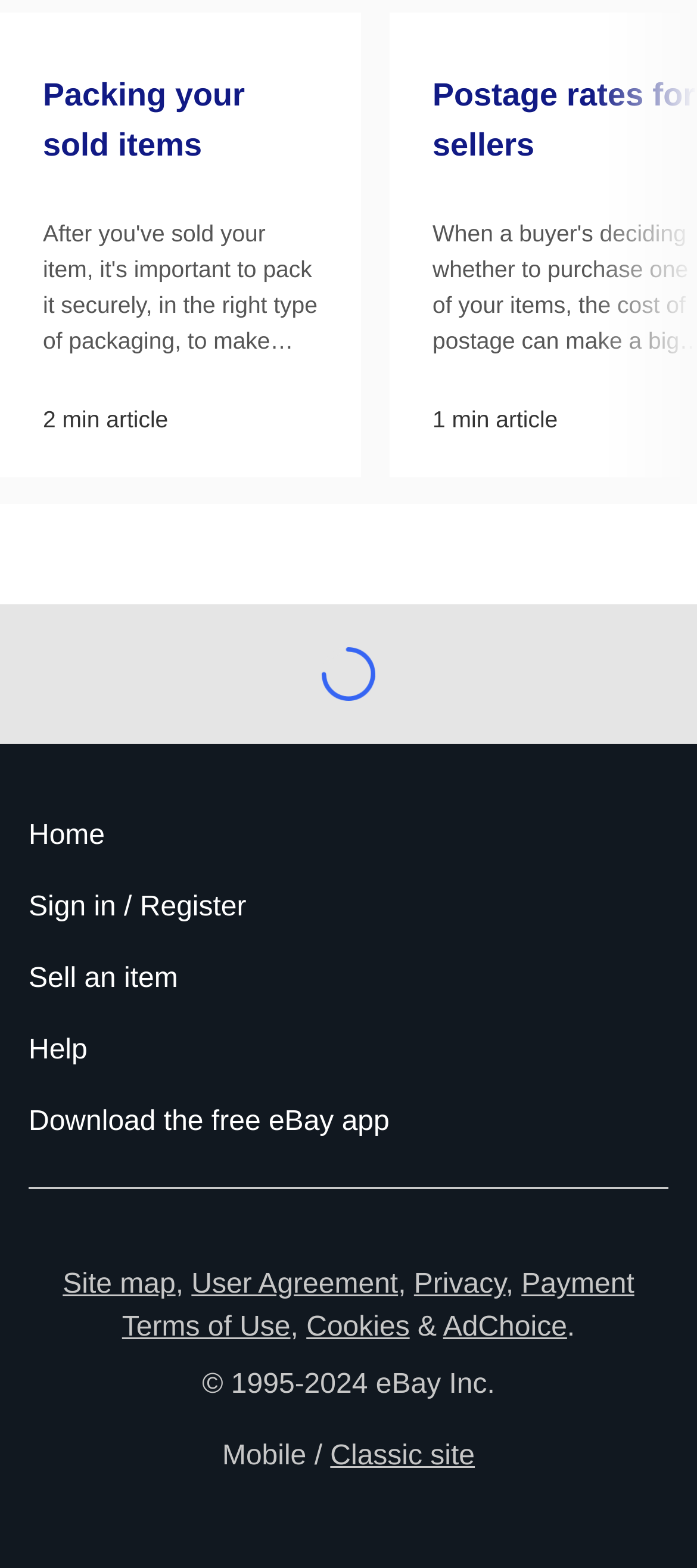Determine the bounding box coordinates of the clickable area required to perform the following instruction: "Go to home page". The coordinates should be represented as four float numbers between 0 and 1: [left, top, right, bottom].

[0.041, 0.511, 0.959, 0.557]